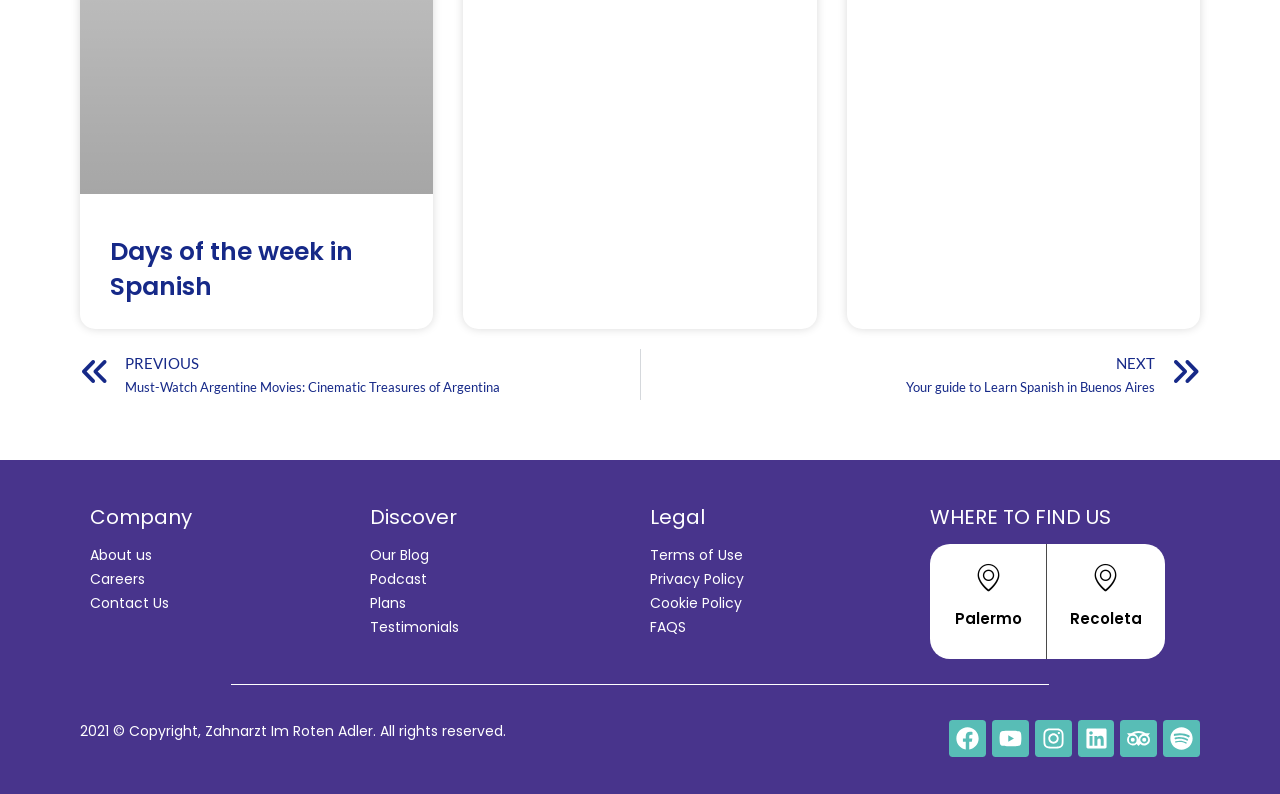Provide your answer in one word or a succinct phrase for the question: 
What is the purpose of the 'Days of the week in Spanish' link?

To learn Spanish